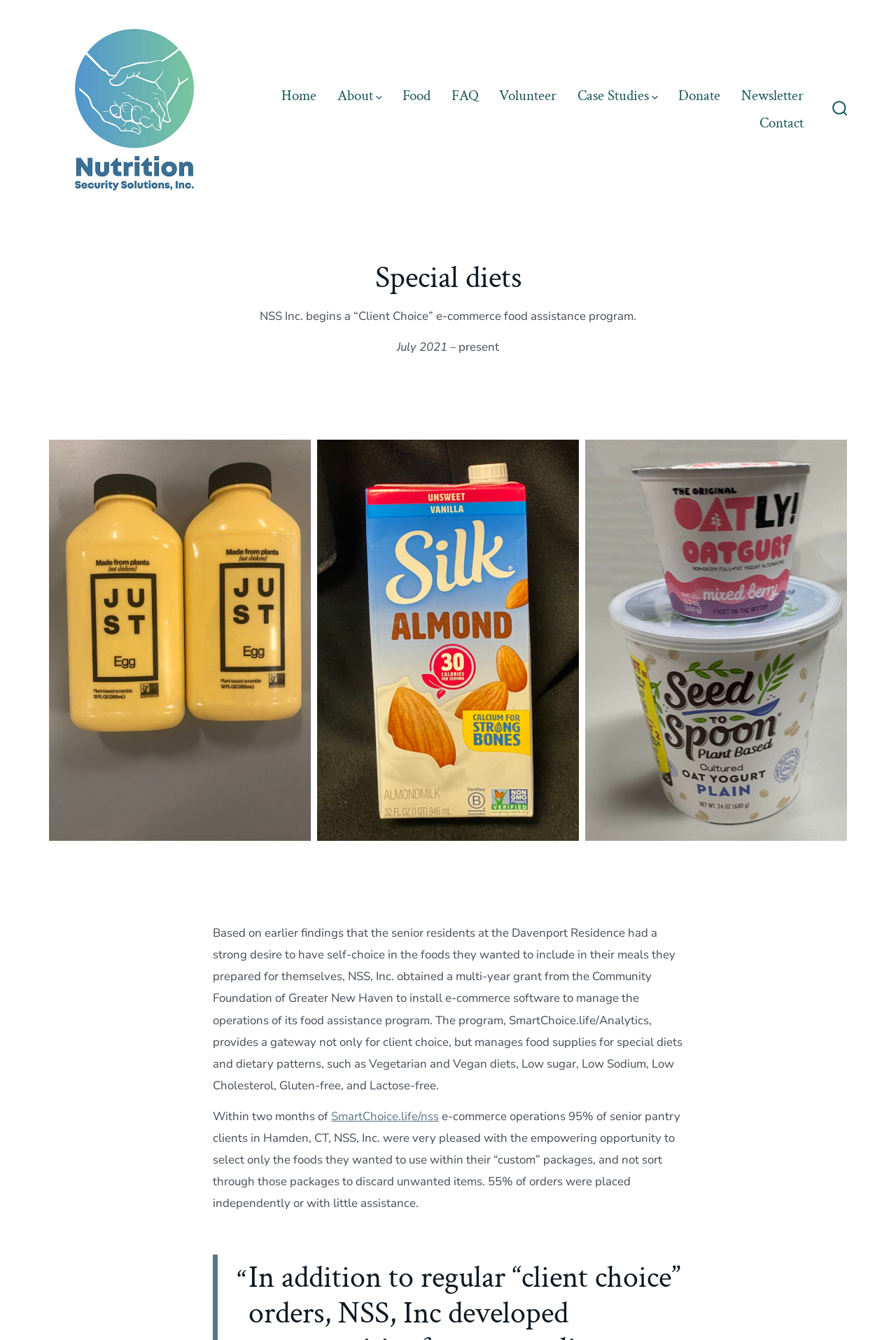Respond with a single word or phrase to the following question:
What percentage of senior pantry clients were very pleased with the empowering opportunity?

95%